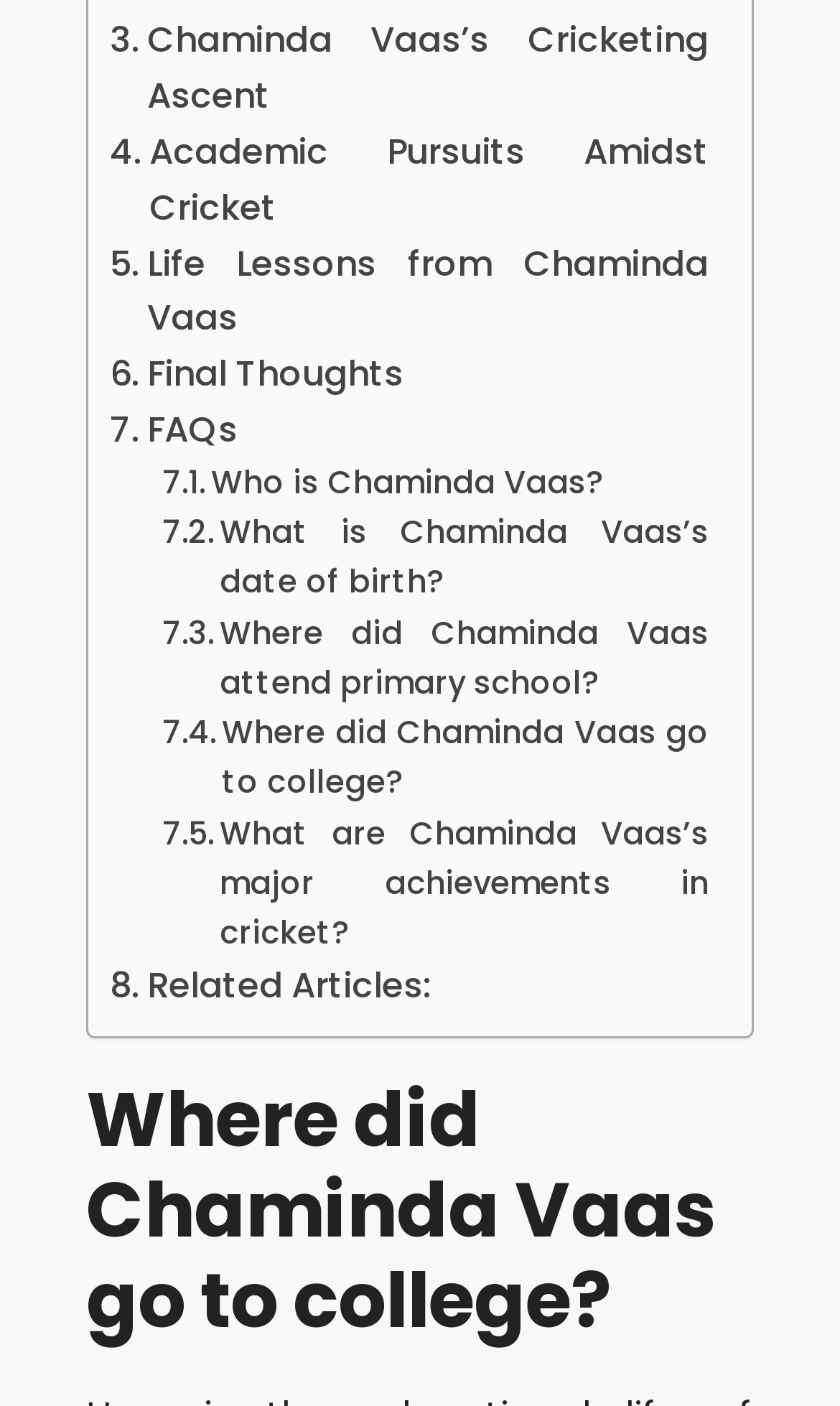Provide your answer in one word or a succinct phrase for the question: 
How many links are there in the webpage?

10